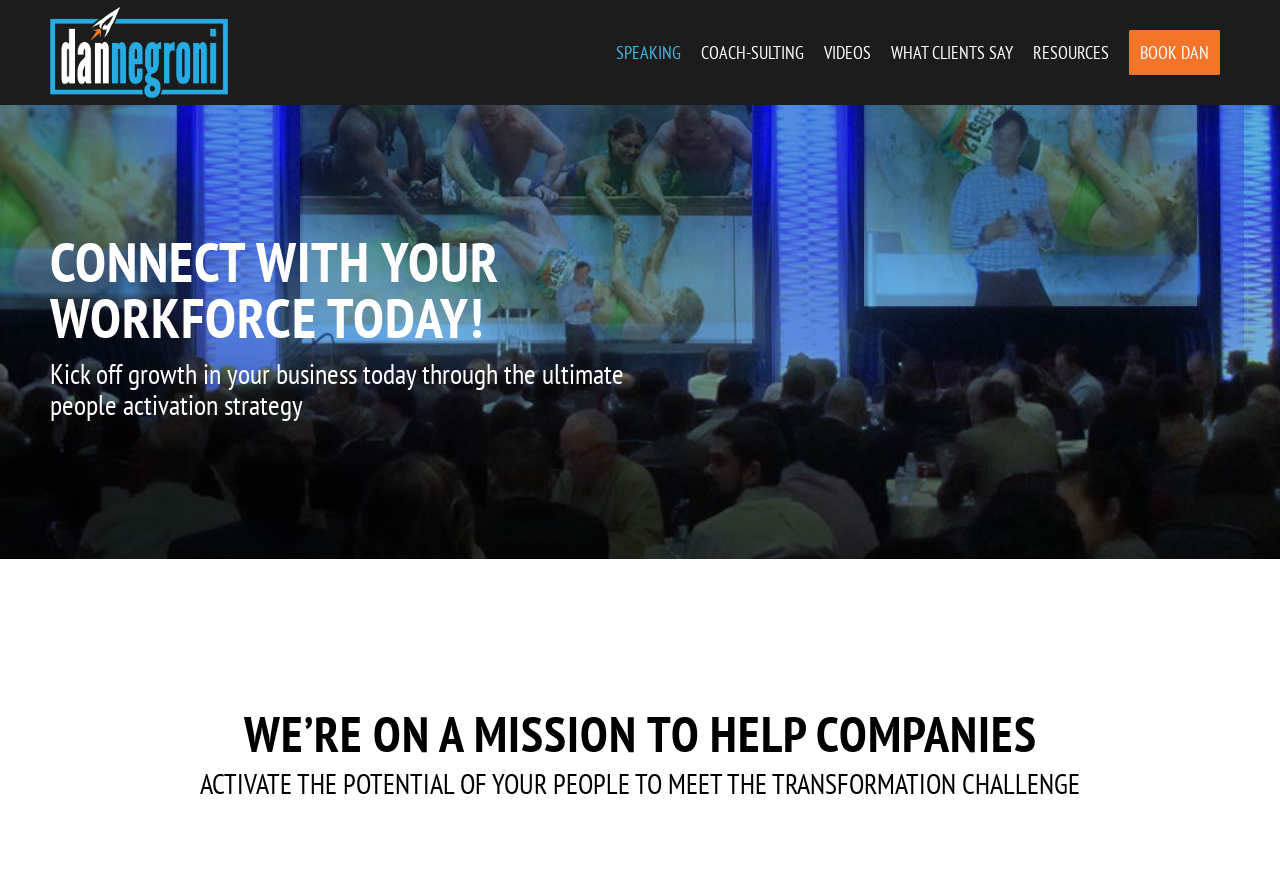What is the tone of the webpage?
Based on the screenshot, respond with a single word or phrase.

Motivational